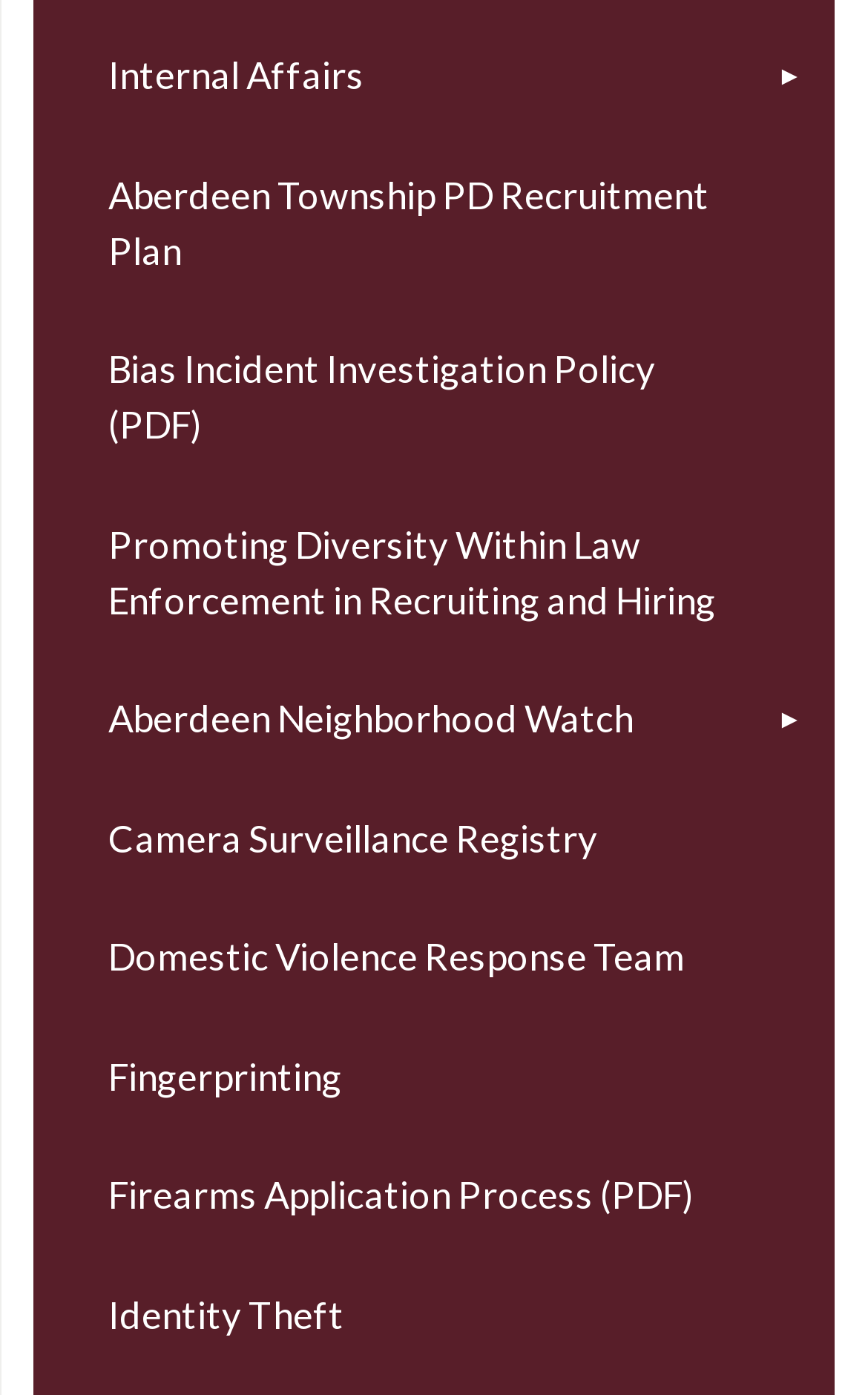Provide a single word or phrase to answer the given question: 
How many menu items have a dropdown?

3